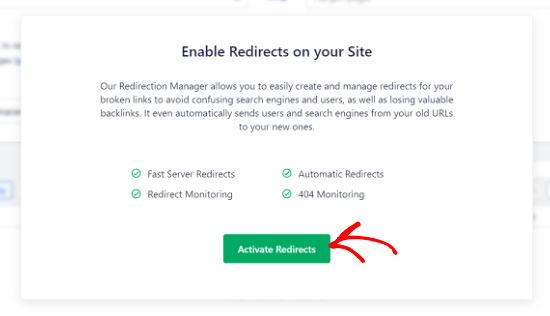Refer to the image and provide an in-depth answer to the question: 
What type of redirects are supported by the system?

The system supports two types of redirects, namely Fast Server Redirects and Automatic Redirects, which are designed to efficiently redirect broken links and prevent confusion for both search engines and users, ultimately enhancing user experience and maintaining search engine rankings.